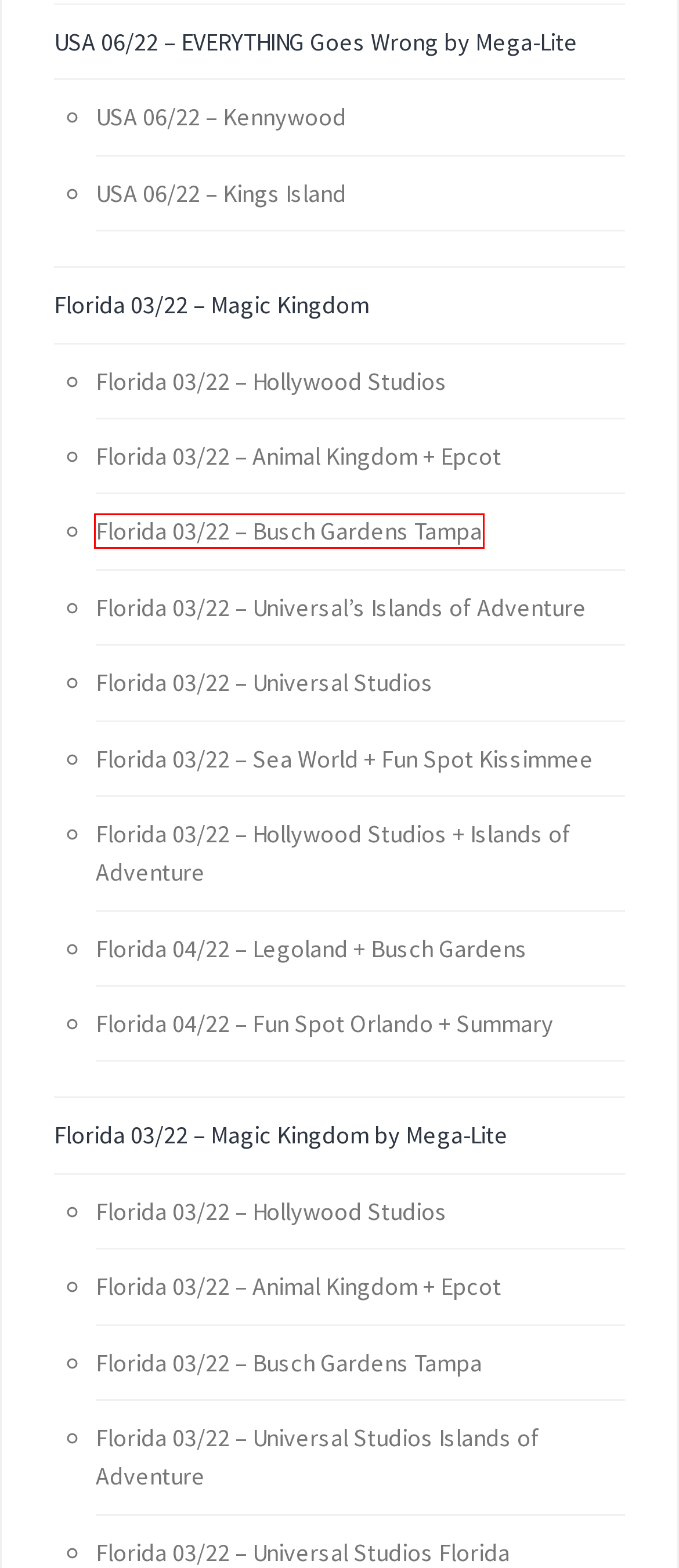Review the webpage screenshot and focus on the UI element within the red bounding box. Select the best-matching webpage description for the new webpage that follows after clicking the highlighted element. Here are the candidates:
A. Florida 03/22 – Busch Gardens Tampa | Heartline Coaster
B. Florida 04/22 – Fun Spot Orlando + Summary | Heartline Coaster
C. Florida 03/22 – Magic Kingdom by Mega-Lite | Heartline Coaster
D. Florida 03/22 – Hollywood Studios | Heartline Coaster
E. Florida 03/22 – Hollywood Studios + Islands of Adventure | Heartline Coaster
F. USA 06/22 – EVERYTHING Goes Wrong by Mega-Lite | Heartline Coaster
G. Florida 03/22 – Animal Kingdom + Epcot | Heartline Coaster
H. Florida 03/22 – Sea World + Fun Spot Kissimmee | Heartline Coaster

A